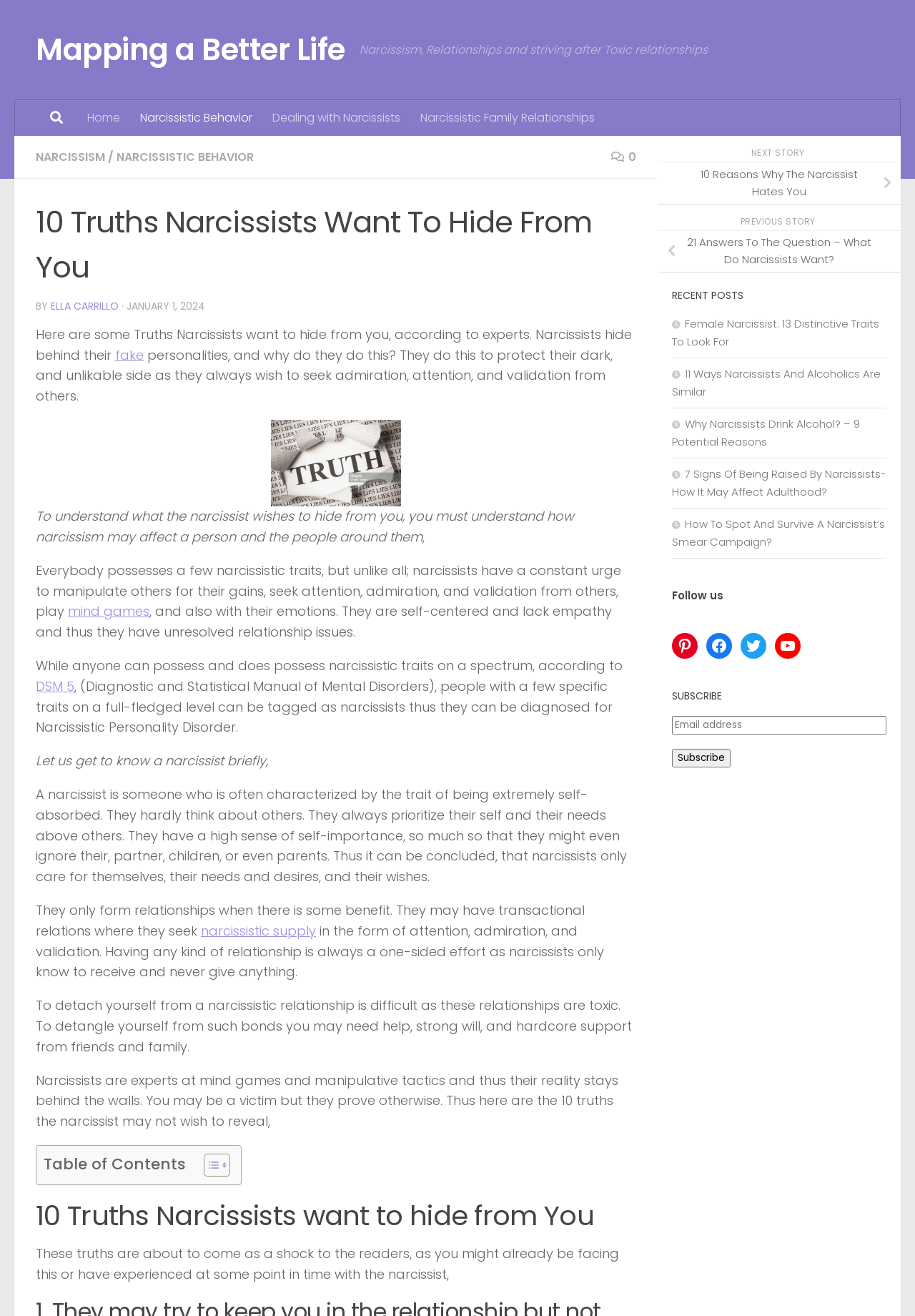What is the diagnosis for people with narcissistic personality disorder?
From the image, respond with a single word or phrase.

DSM 5